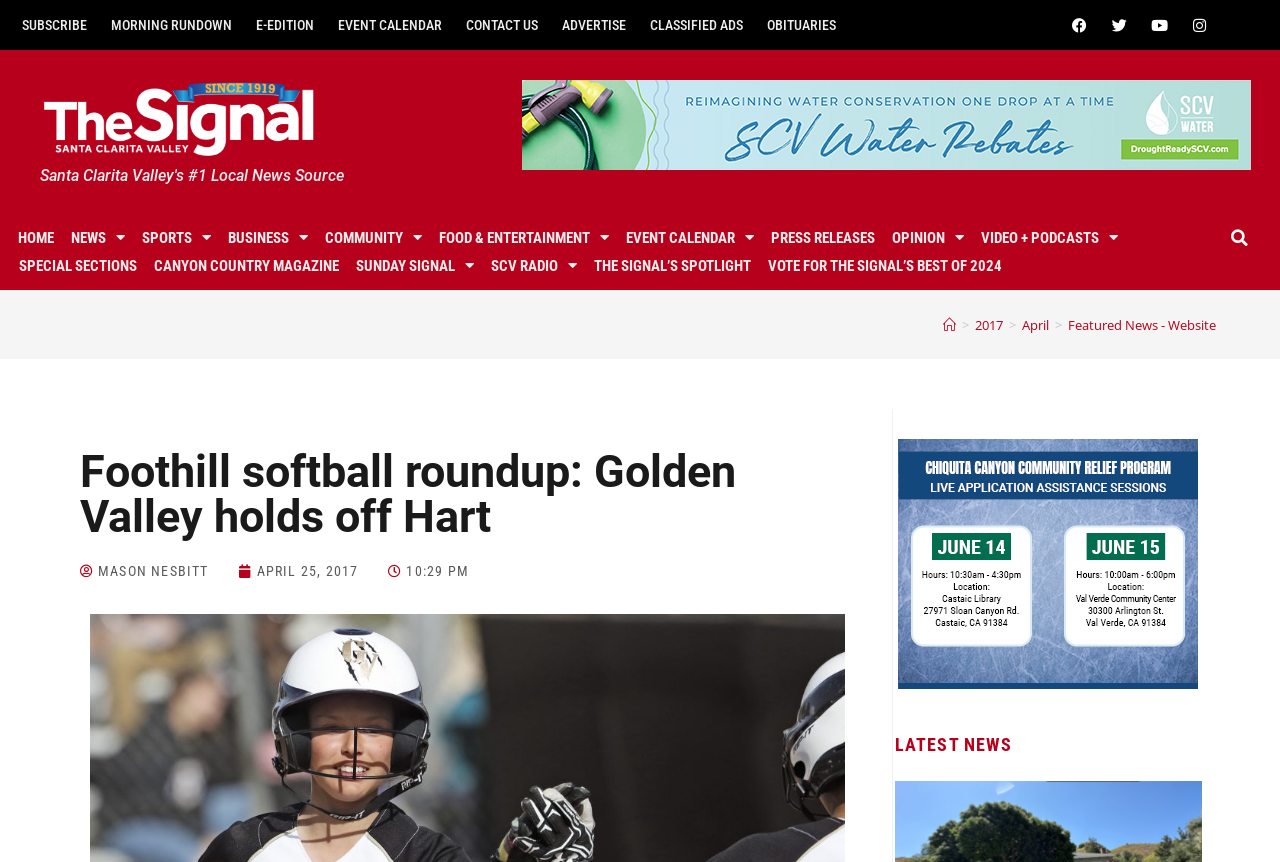Based on the element description Business, identify the bounding box coordinates for the UI element. The coordinates should be in the format (top-left x, top-left y, bottom-right x, bottom-right y) and within the 0 to 1 range.

[0.172, 0.26, 0.247, 0.292]